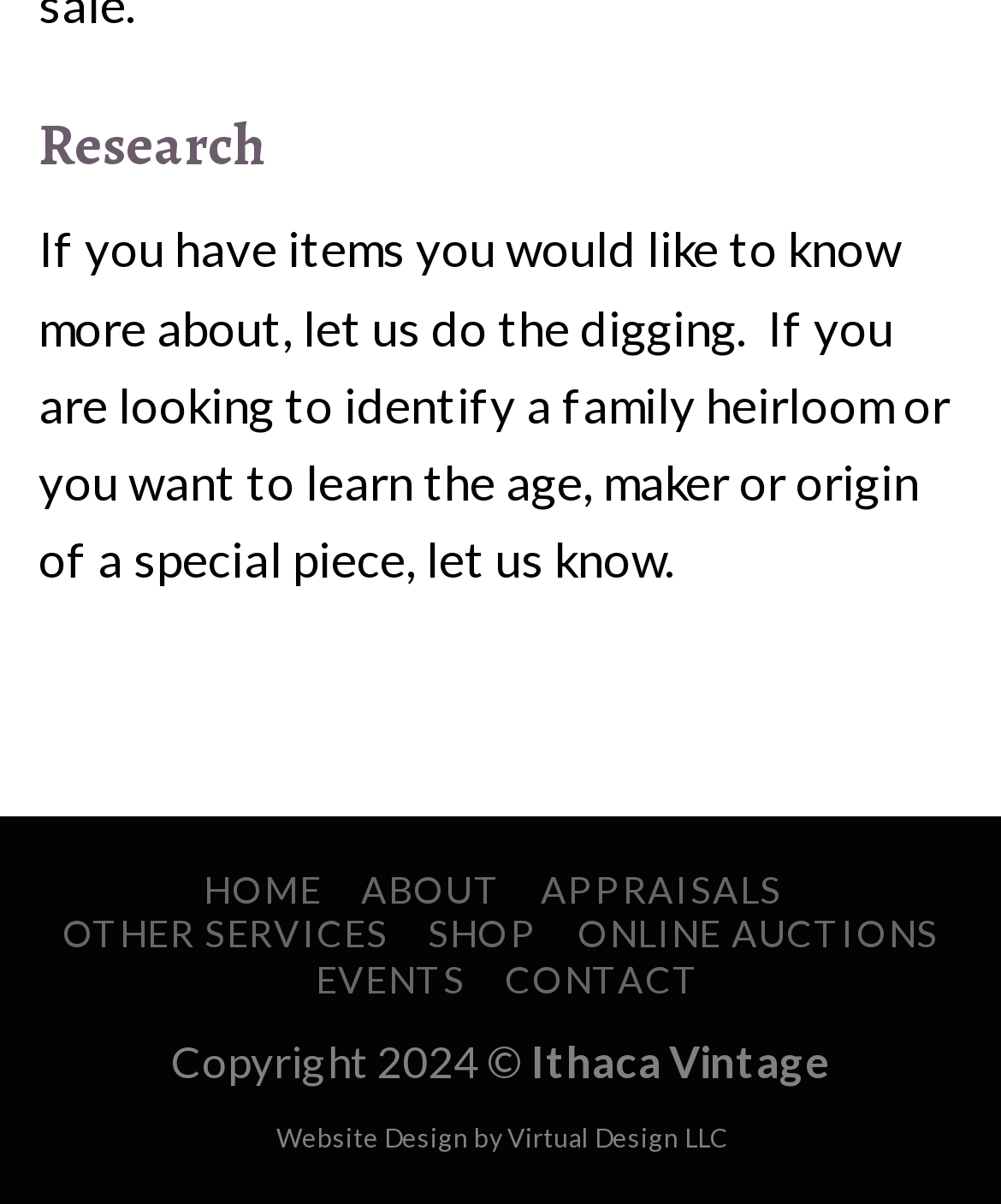Show the bounding box coordinates of the region that should be clicked to follow the instruction: "See all recent posts."

None